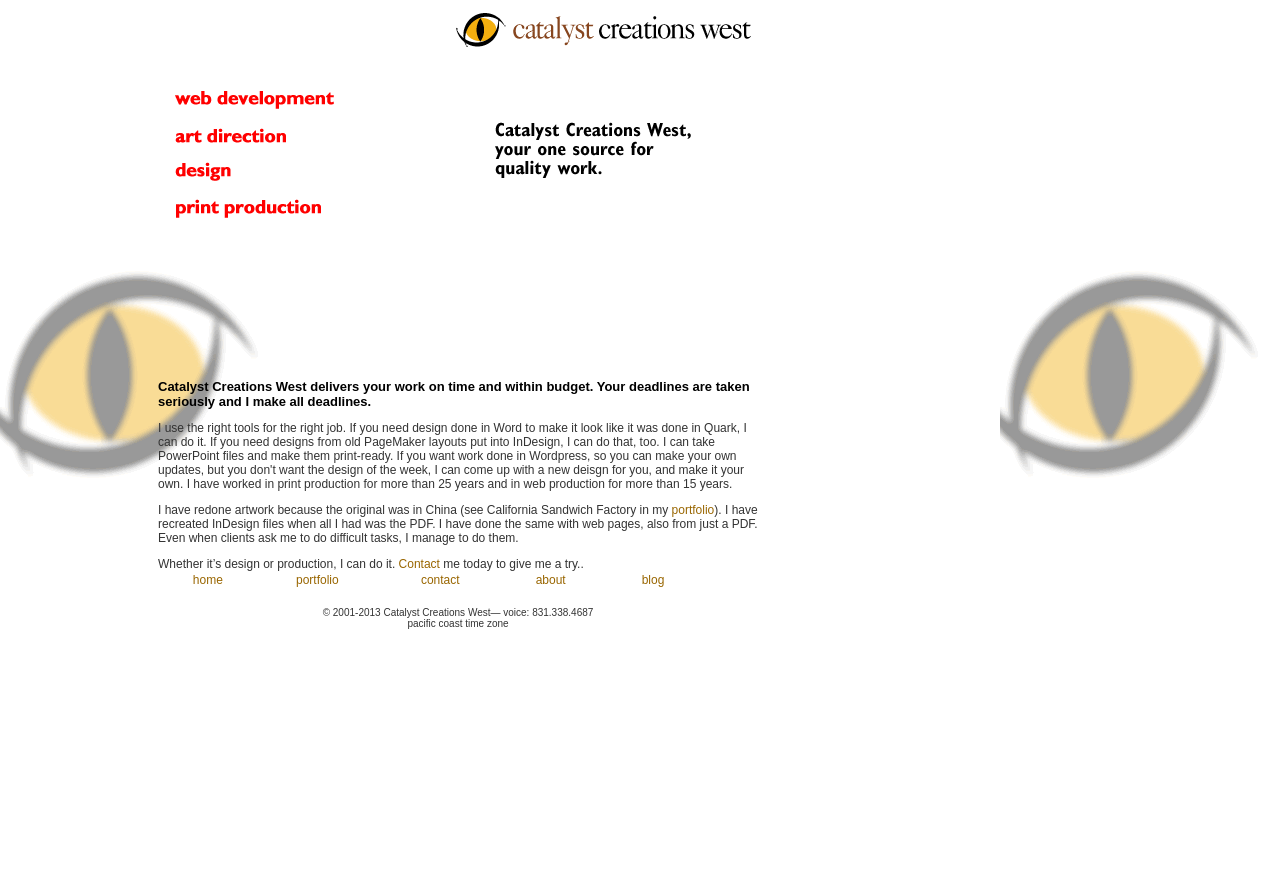Please provide a comprehensive answer to the question below using the information from the image: What is the time zone of the company?

The time zone of the company is mentioned at the bottom of the webpage as 'pacific coast time zone'.